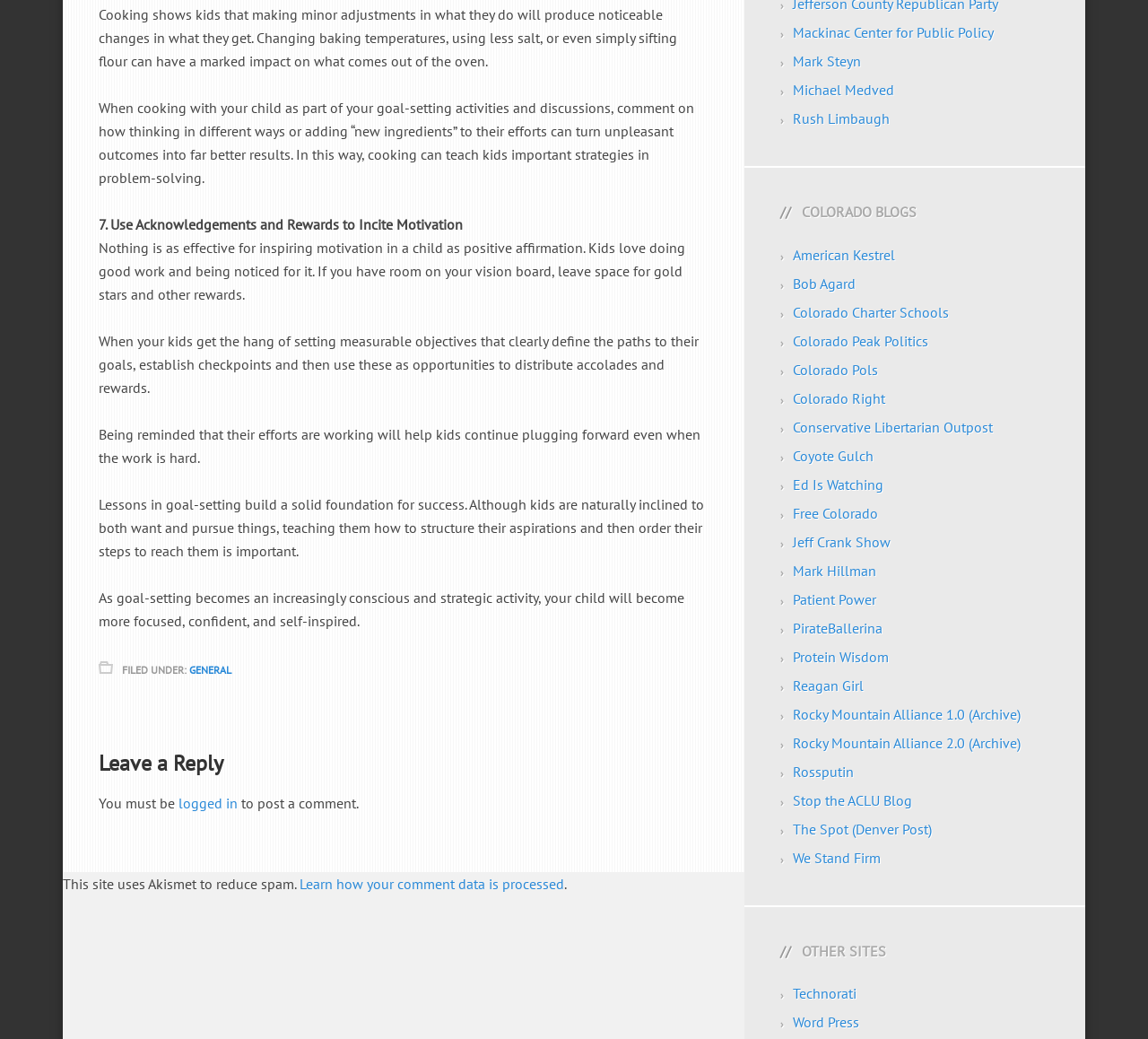Bounding box coordinates are specified in the format (top-left x, top-left y, bottom-right x, bottom-right y). All values are floating point numbers bounded between 0 and 1. Please provide the bounding box coordinate of the region this sentence describes: mushroom growing

None